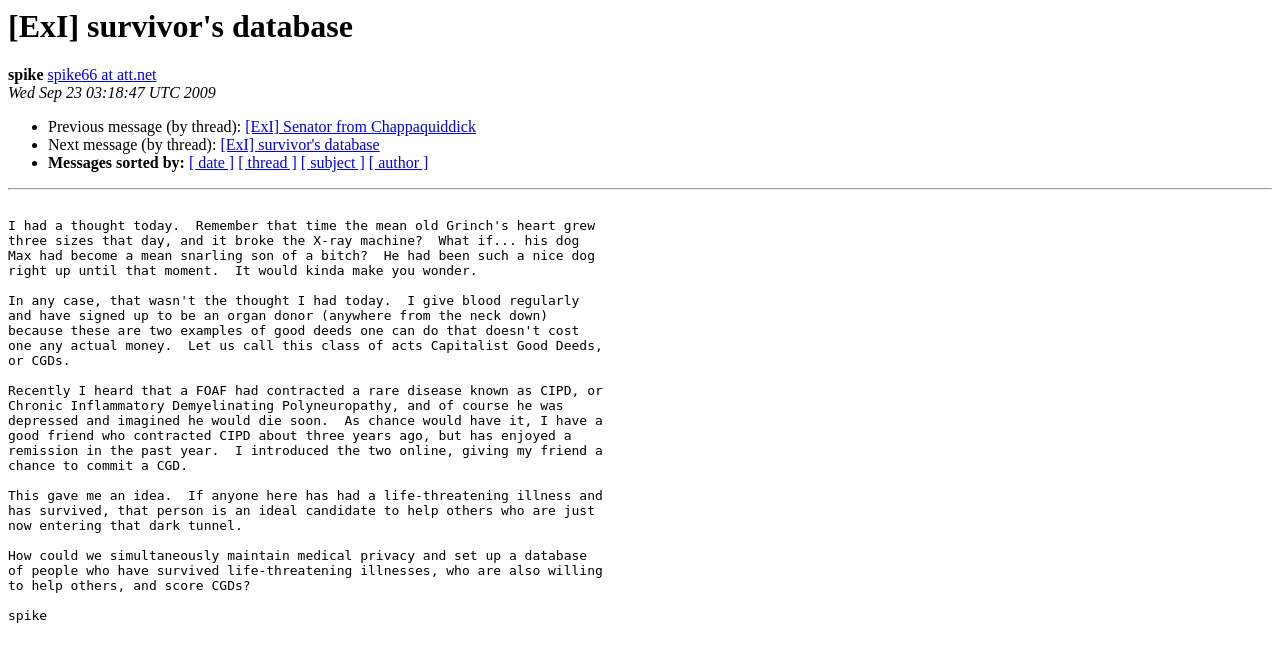How are the messages sorted?
Provide a detailed and well-explained answer to the question.

I found how the messages are sorted by looking at the links near the bottom of the webpage, and I saw that one of the options is '[ date ]', which suggests that the messages can be sorted by date.